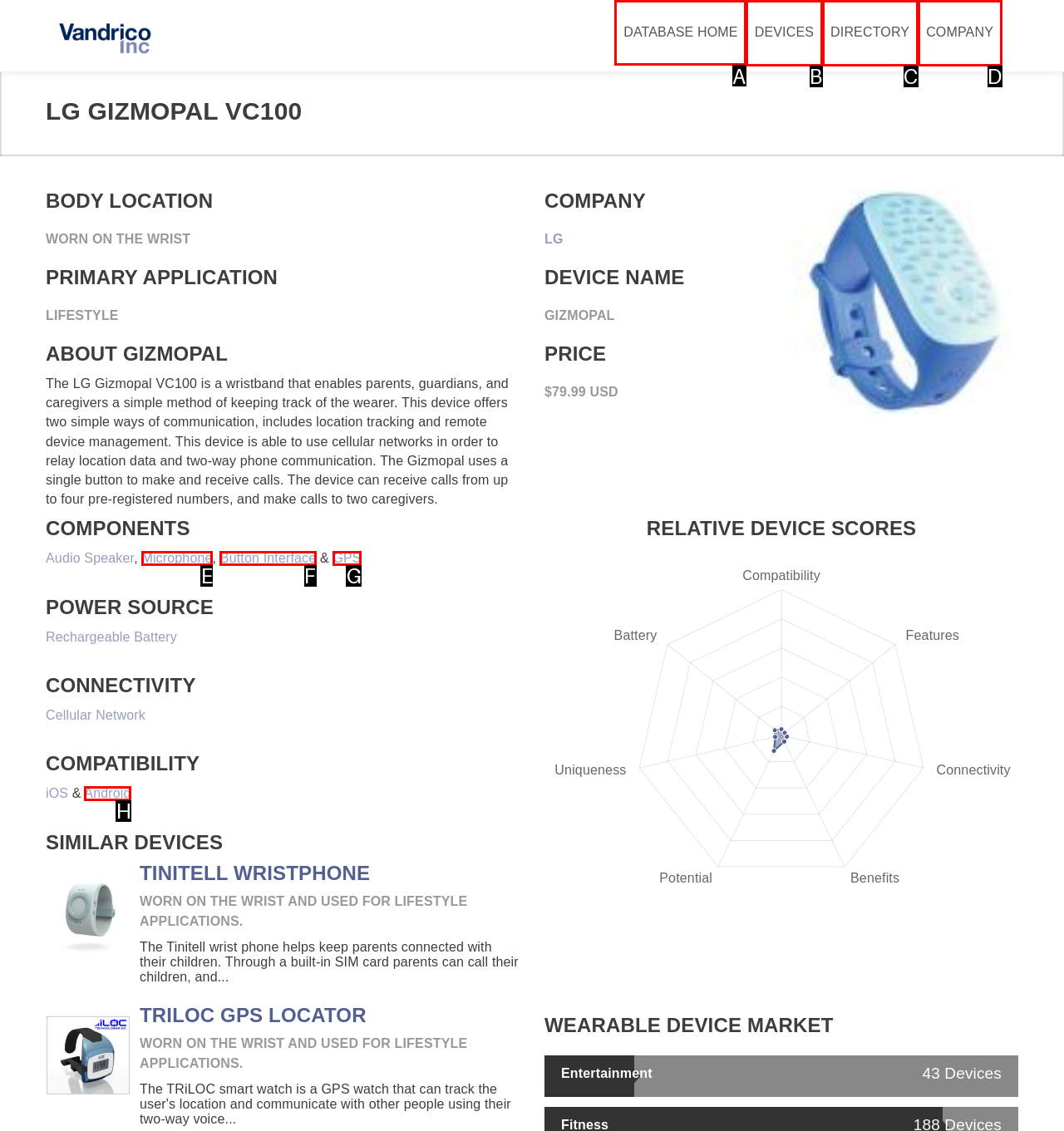From the given options, tell me which letter should be clicked to complete this task: Click the DATABASE HOME link
Answer with the letter only.

A